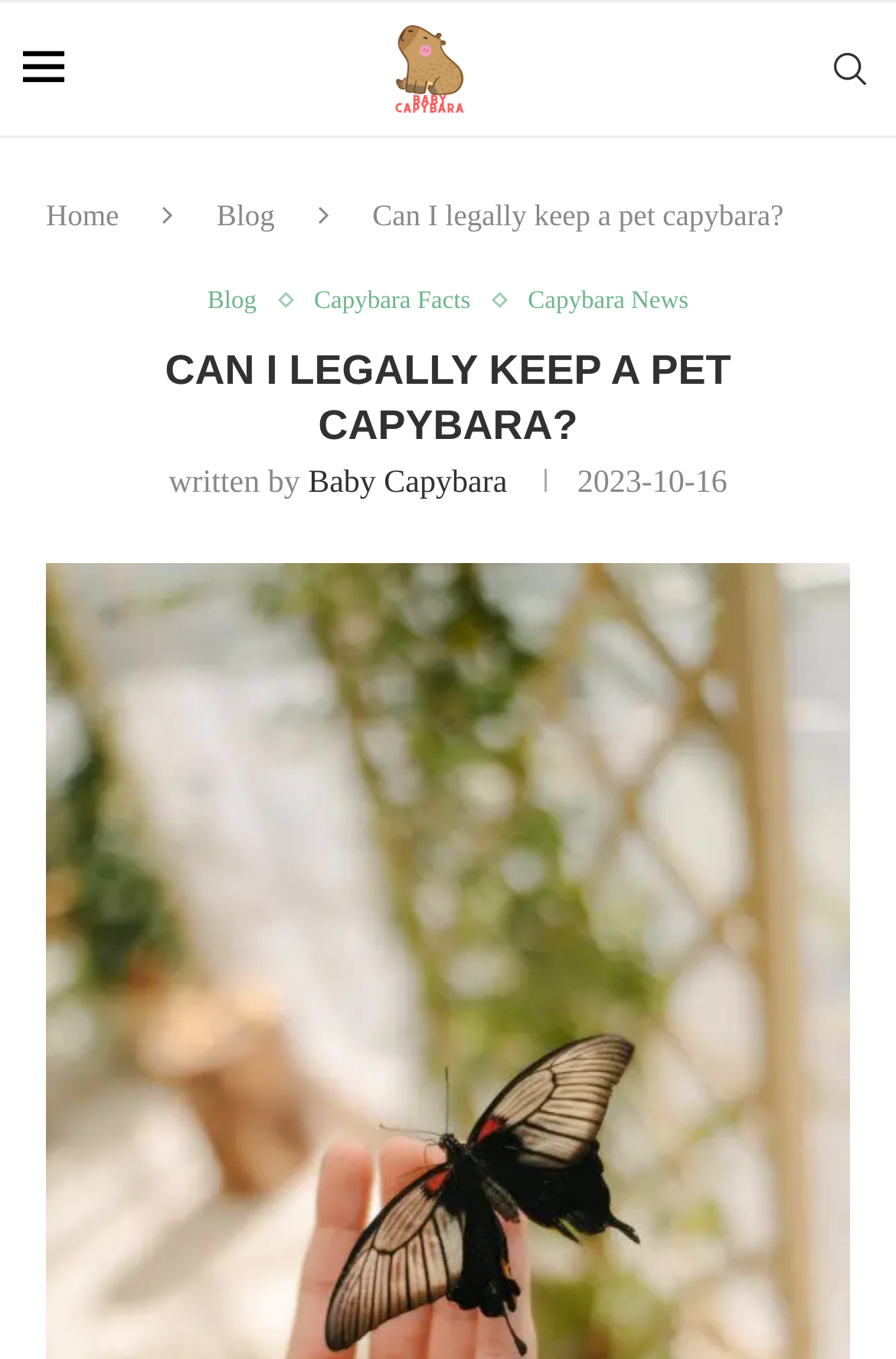Locate the bounding box of the UI element described in the following text: "Ethical Futures".

None